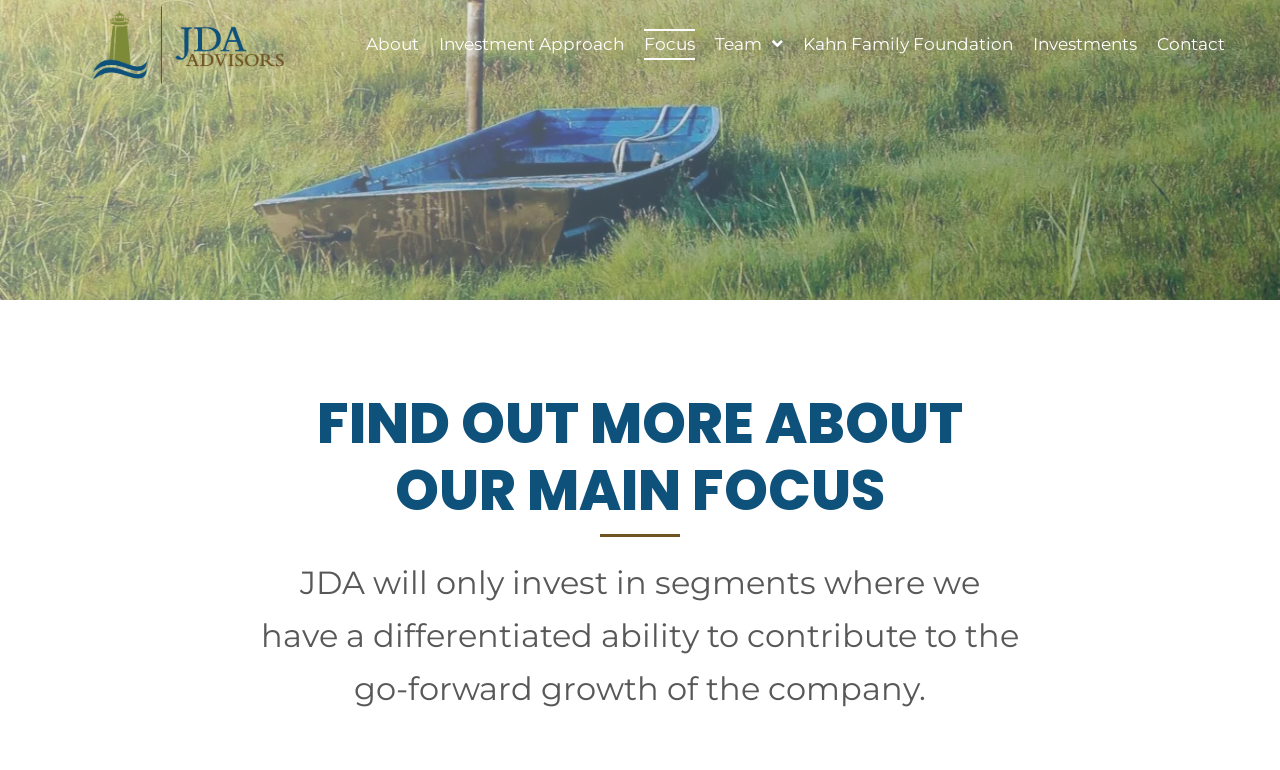Respond to the following question with a brief word or phrase:
What is the first link on the top navigation bar?

CX-36505_JDA-Advisors_FINAL